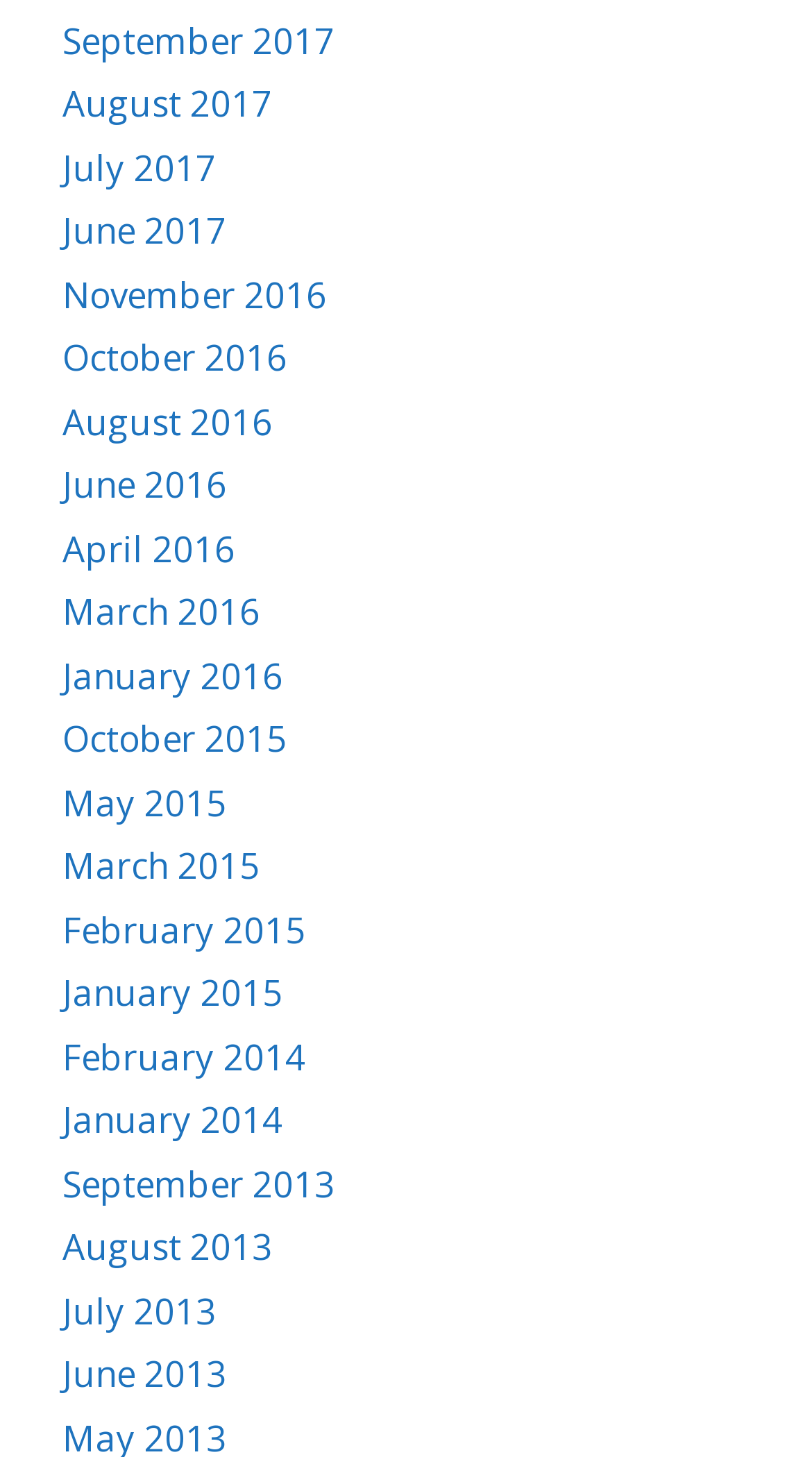Reply to the question with a single word or phrase:
What is the latest month available on this webpage?

September 2017